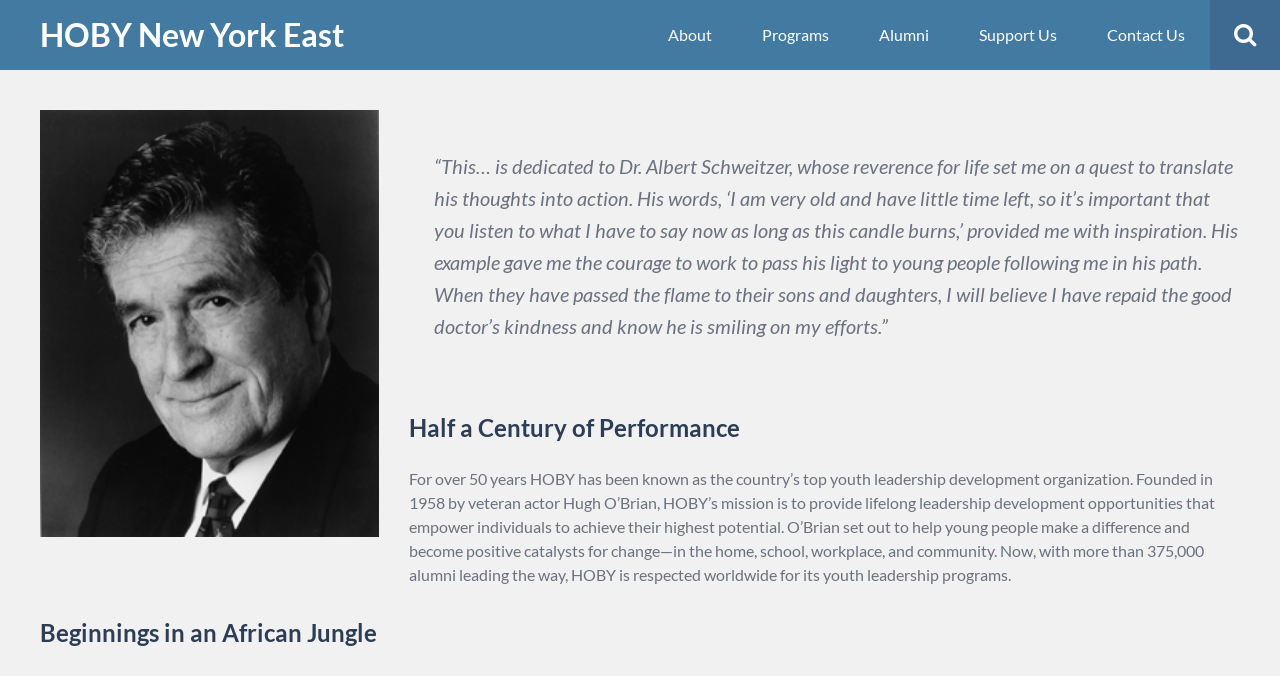Look at the image and answer the question in detail:
What is the name of the doctor mentioned in the quote?

I found the answer by reading the text in the blockquote element, which mentions a quote from Dr. Albert Schweitzer.